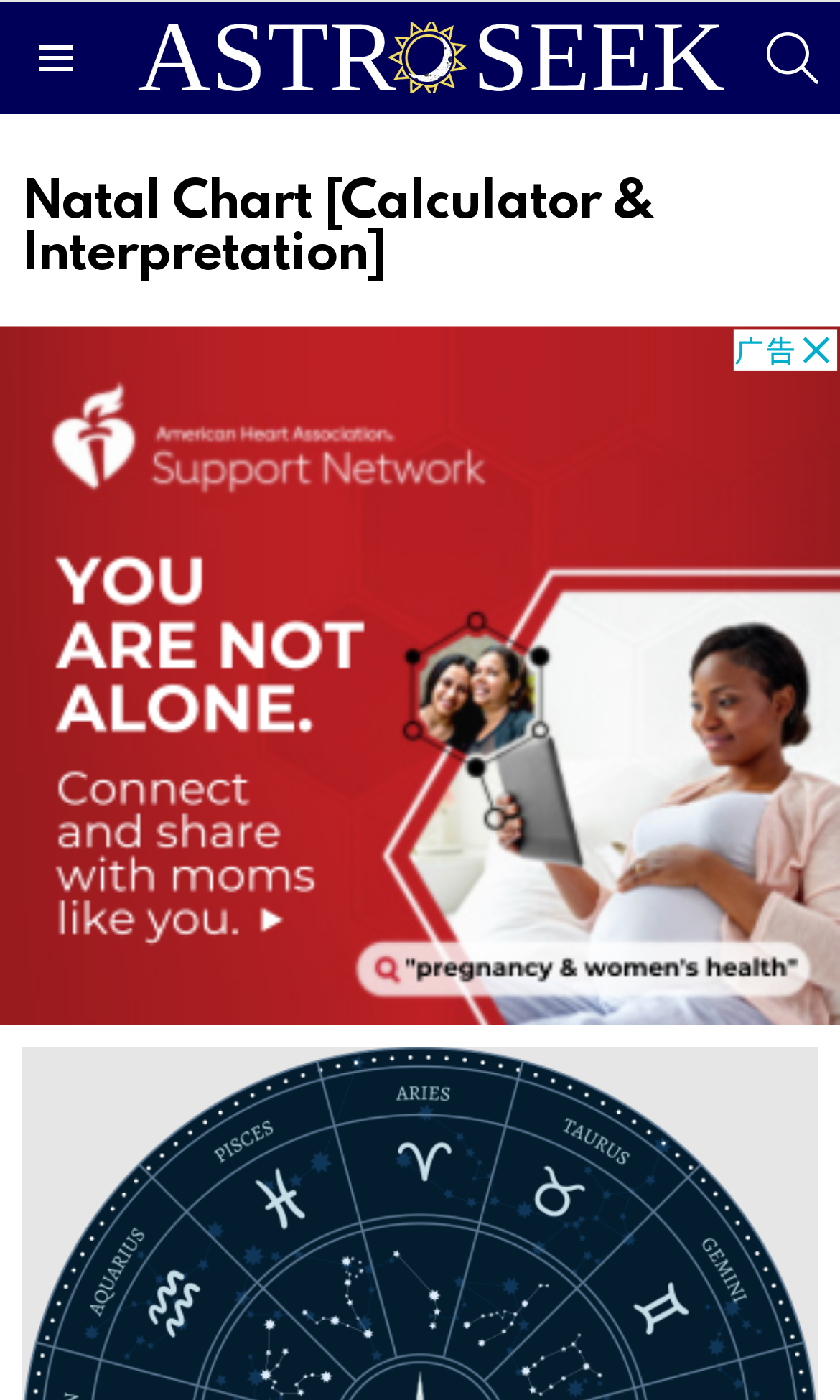Respond with a single word or short phrase to the following question: 
What is the menu icon represented by?

